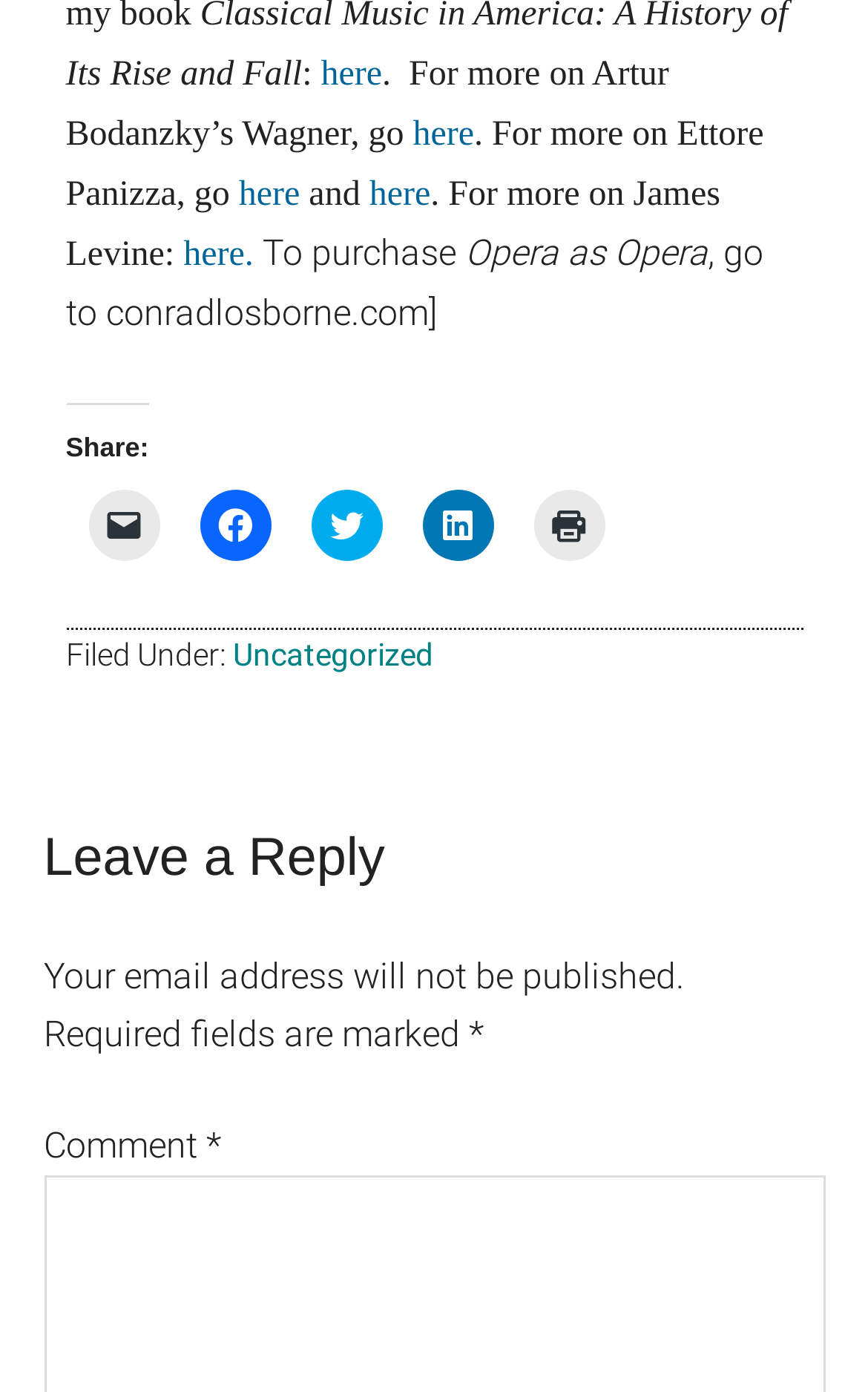Locate the bounding box of the UI element with the following description: "Uncategorized".

[0.268, 0.458, 0.499, 0.483]